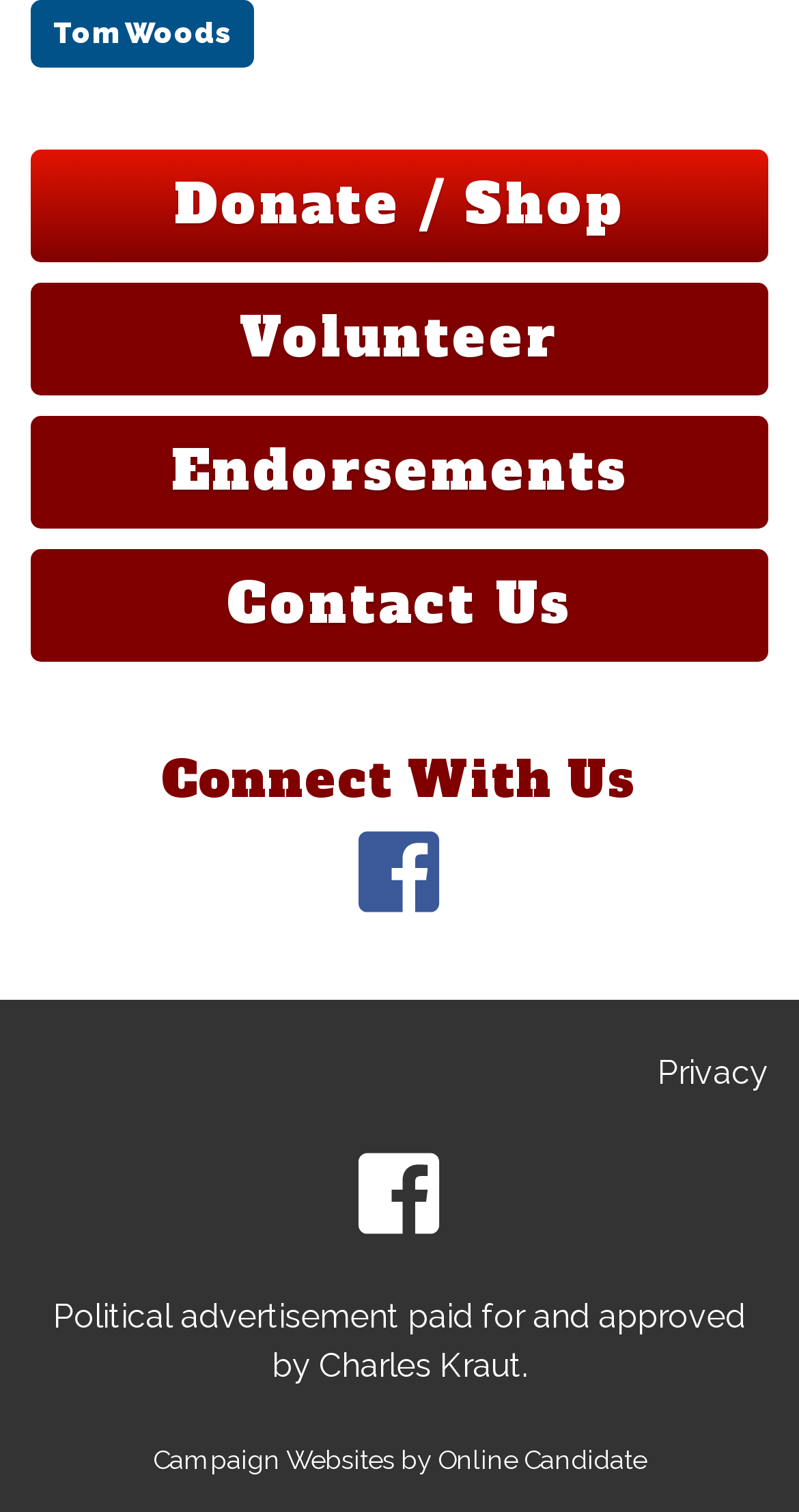What is the social media platform mentioned?
Please provide a single word or phrase answer based on the image.

Facebook